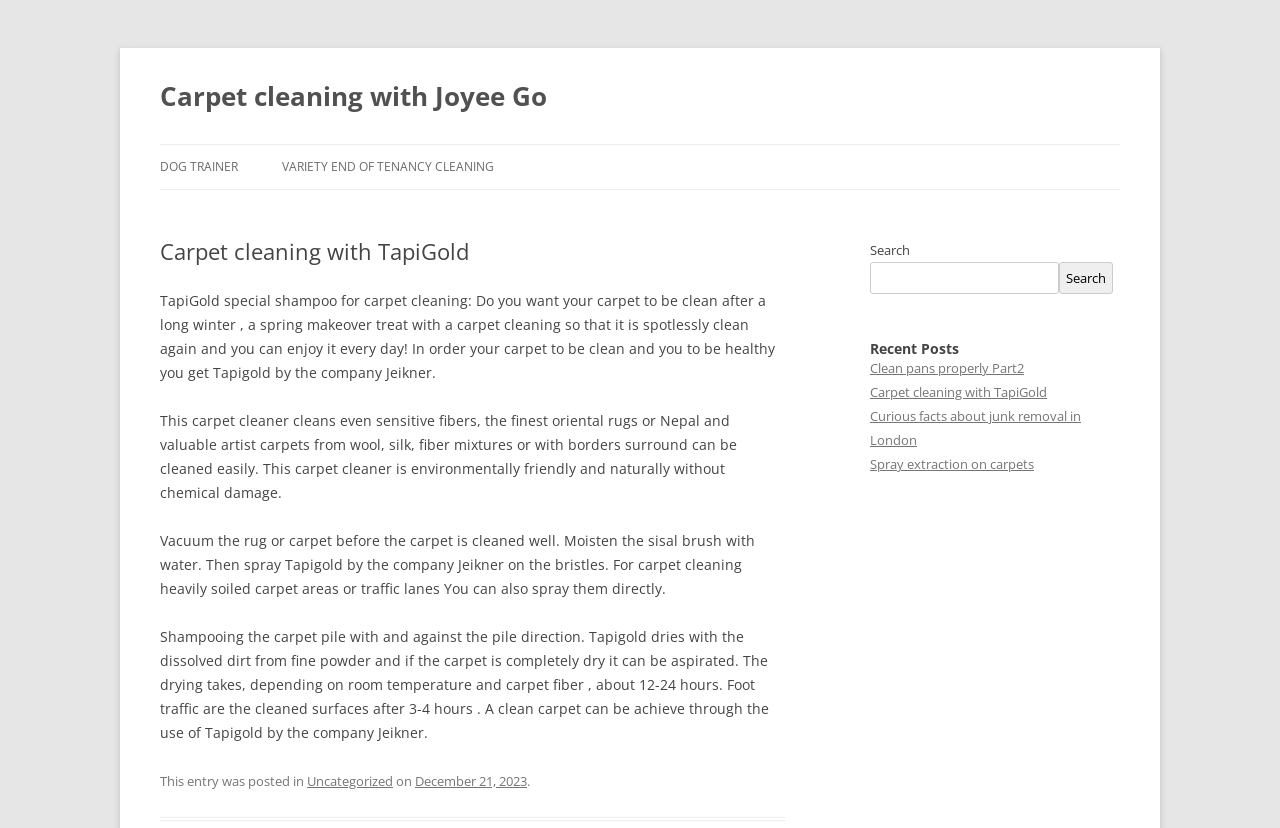Please locate the bounding box coordinates of the element's region that needs to be clicked to follow the instruction: "Read 'Carpet cleaning with TapiGold'". The bounding box coordinates should be provided as four float numbers between 0 and 1, i.e., [left, top, right, bottom].

[0.125, 0.288, 0.613, 0.32]